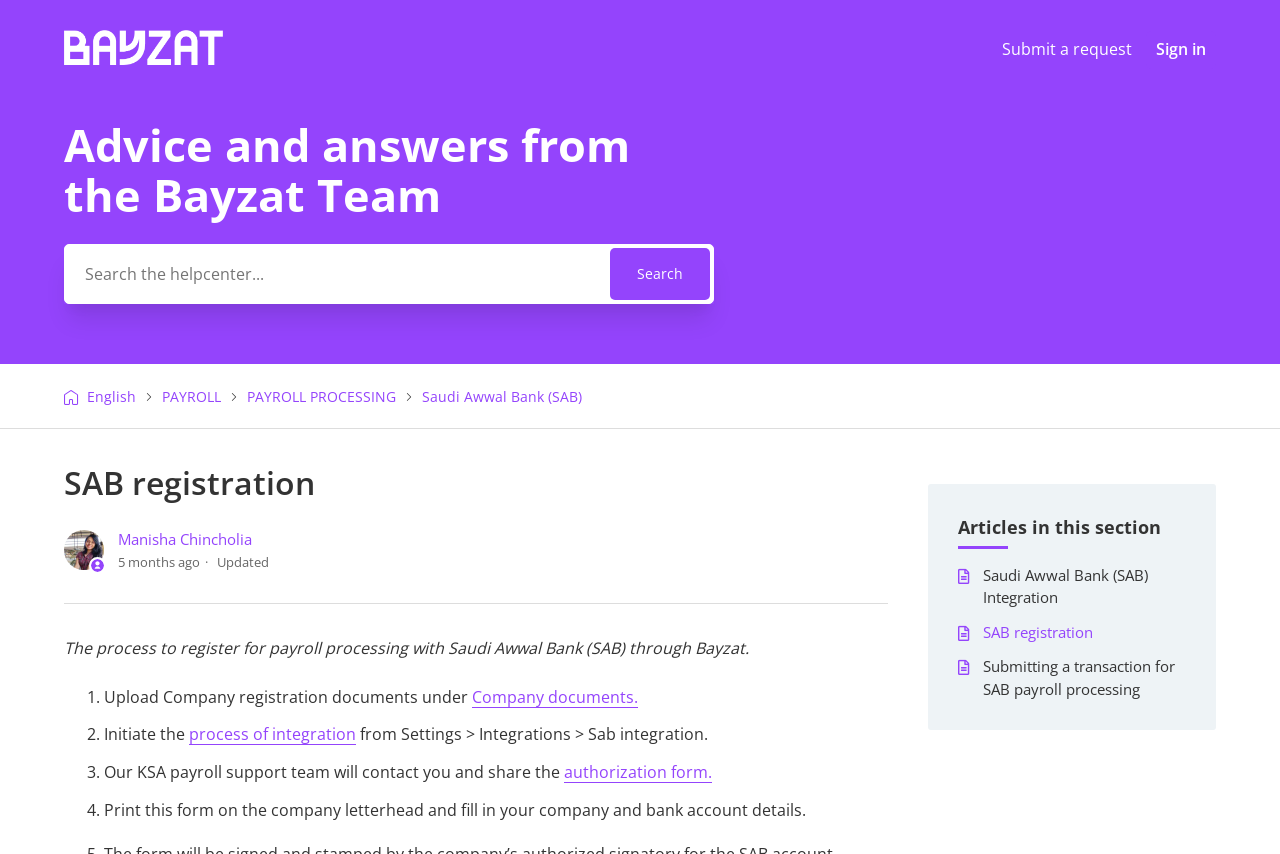Find the bounding box coordinates of the element to click in order to complete this instruction: "Contact the Bayzat Team". The bounding box coordinates must be four float numbers between 0 and 1, denoted as [left, top, right, bottom].

[0.05, 0.141, 0.558, 0.256]